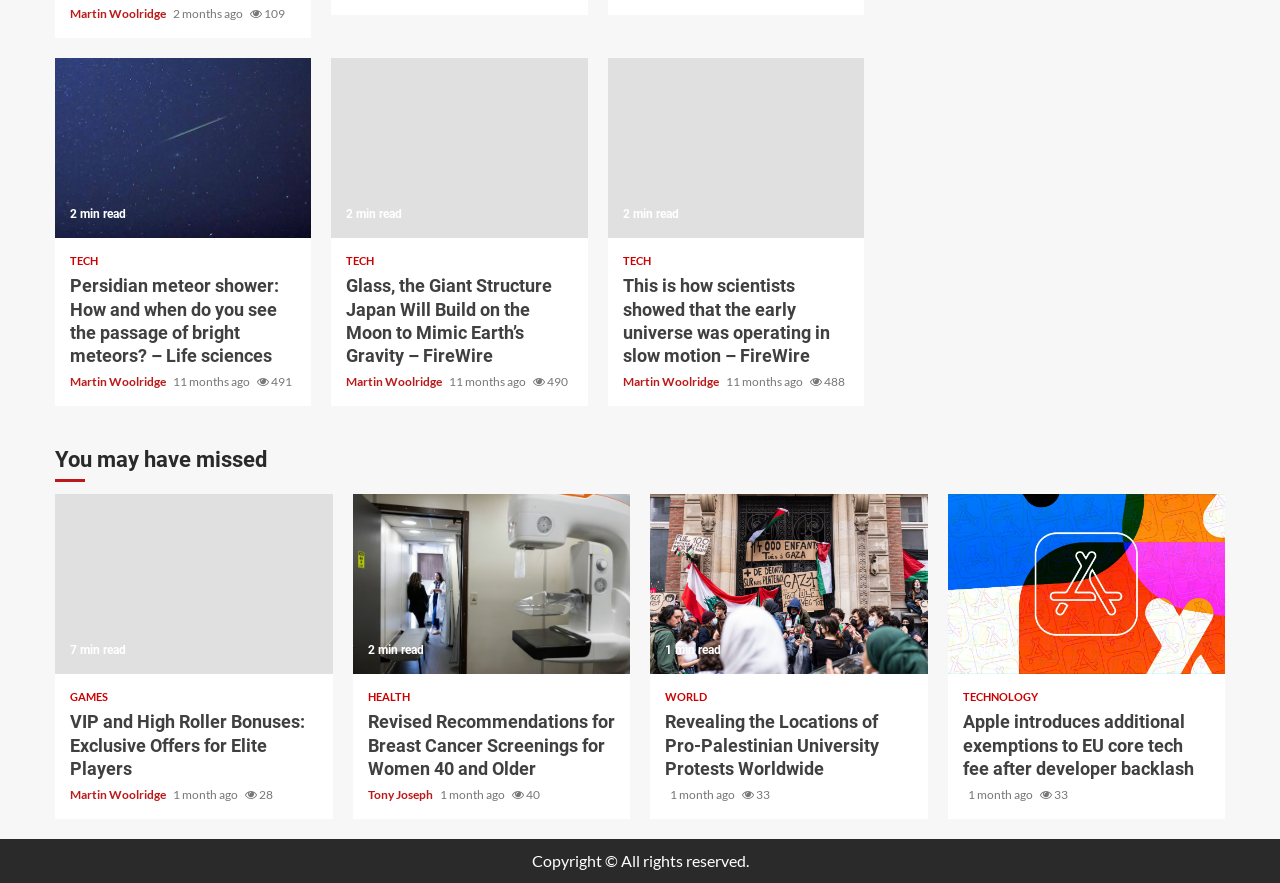How many minutes does it take to read the article 'VIP and High Roller Bonuses: Exclusive Offers for Elite Players'?
Please provide a detailed and thorough answer to the question.

I found the static text '7 min read' next to the link 'VIP and High Roller Bonuses: Exclusive Offers for Elite Players', which indicates the reading time of the article.